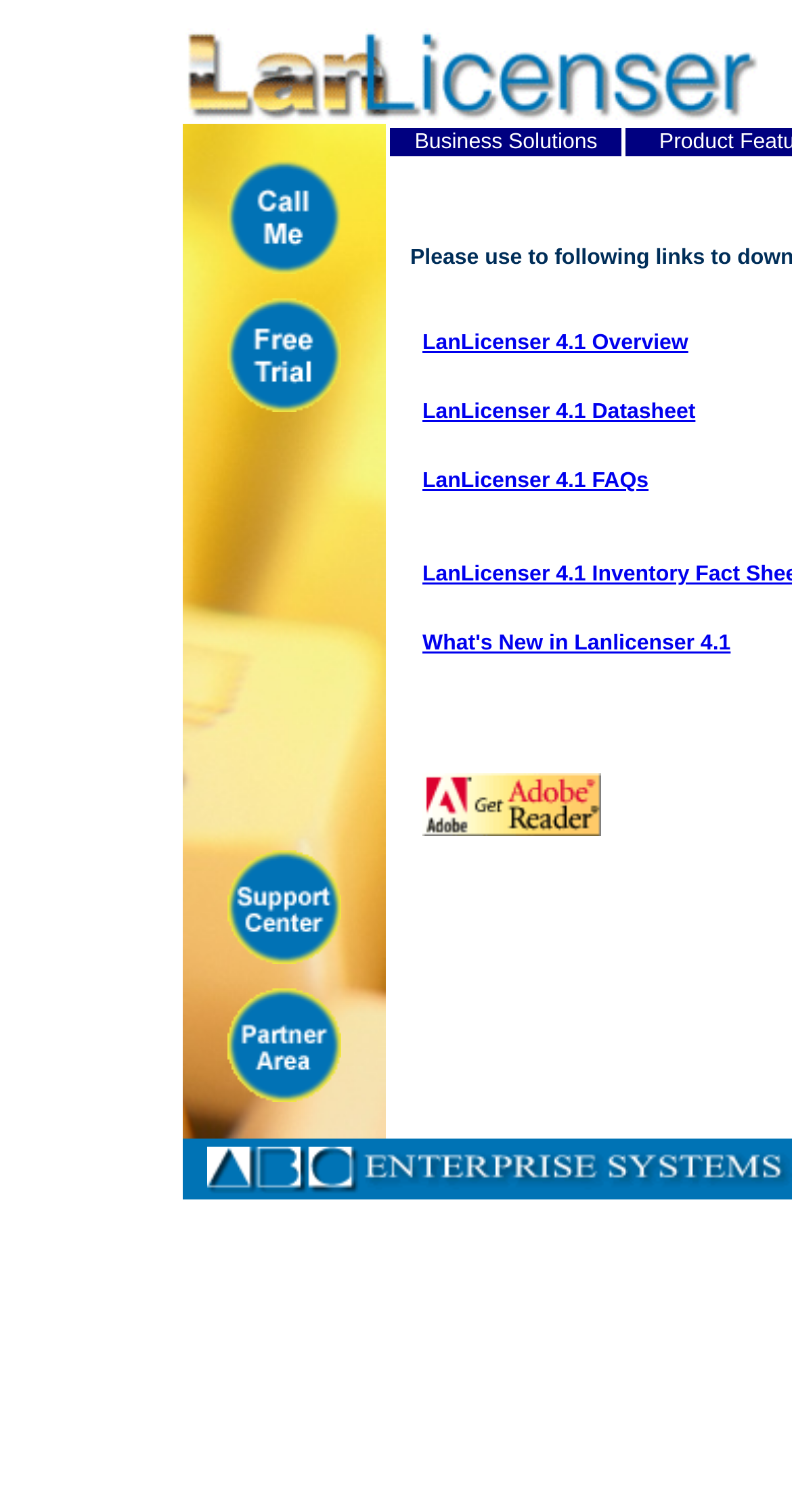Please find the bounding box coordinates of the clickable region needed to complete the following instruction: "Click on ABC LanLicenser". The bounding box coordinates must consist of four float numbers between 0 and 1, i.e., [left, top, right, bottom].

[0.231, 0.066, 0.956, 0.083]